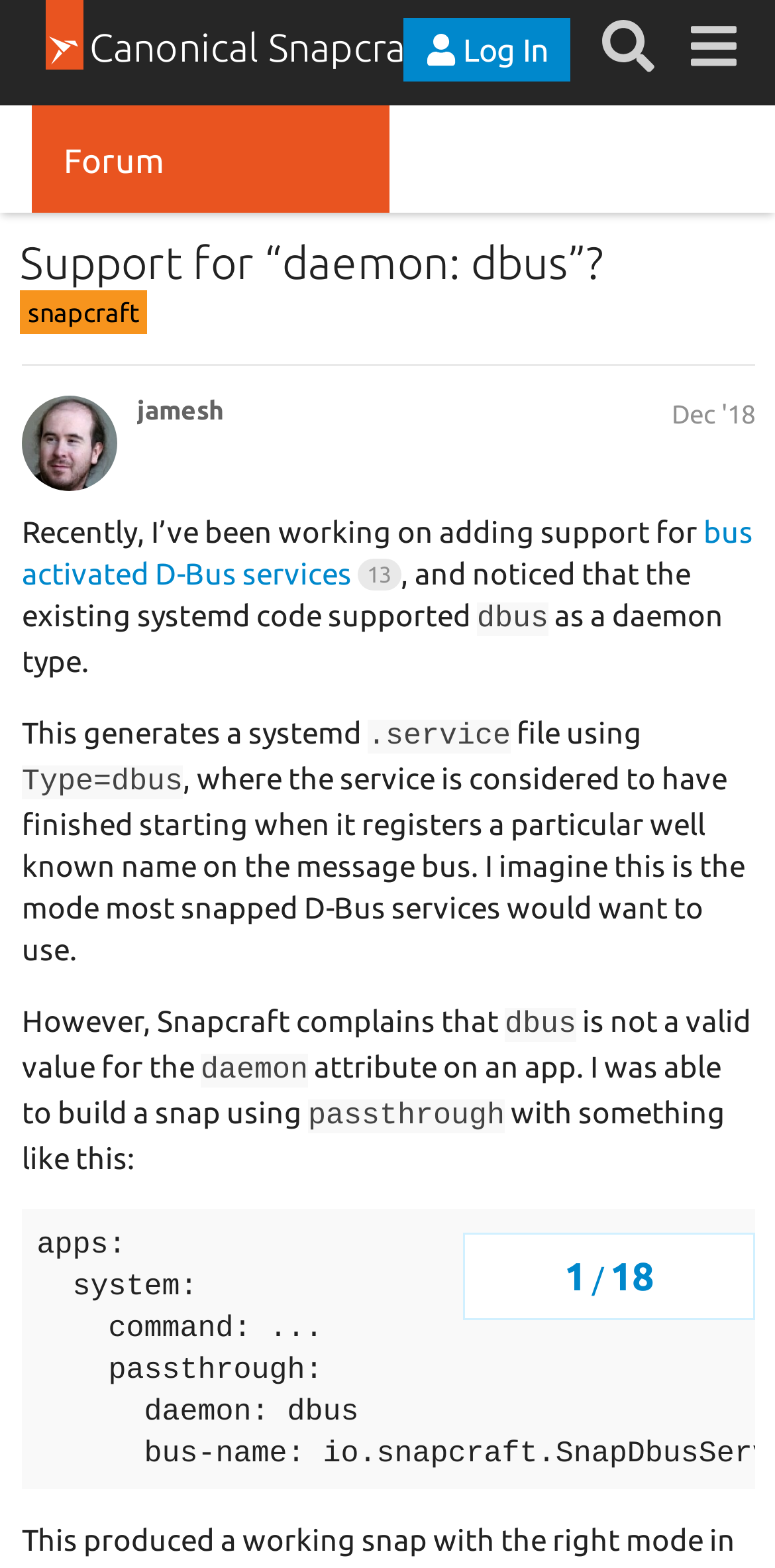Who is the author of the post?
Answer with a single word or phrase, using the screenshot for reference.

jamesh